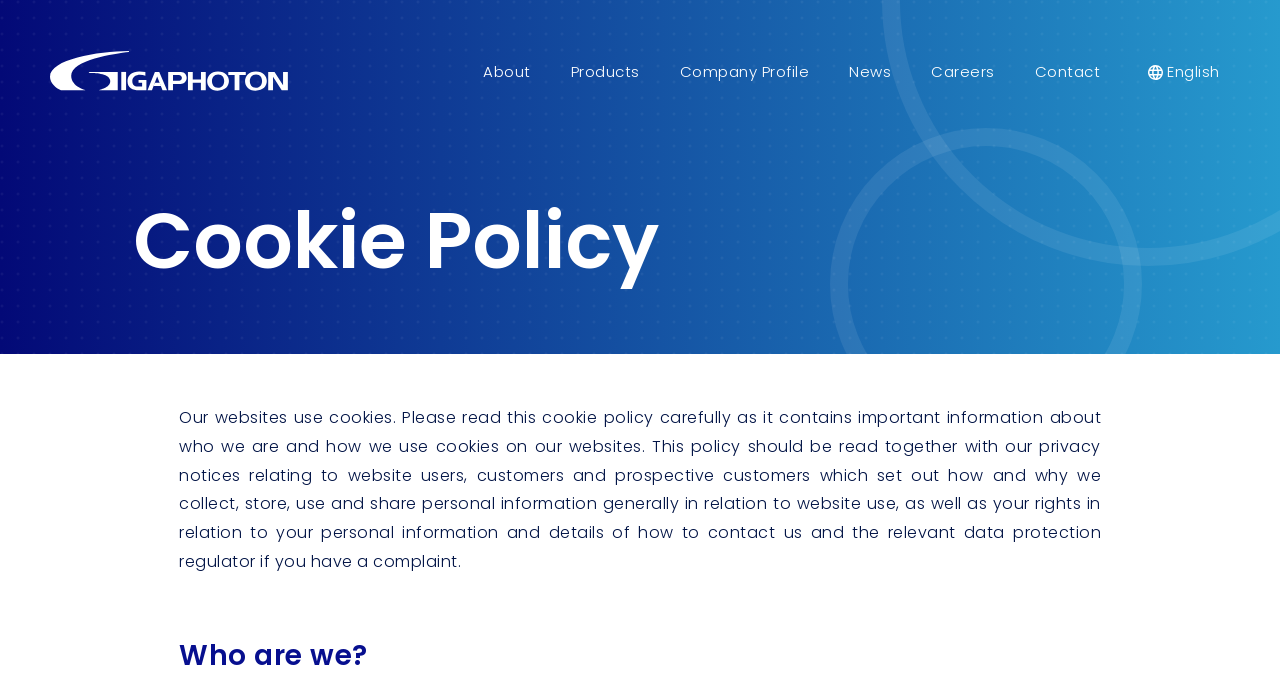Extract the bounding box coordinates for the UI element described by the text: "Careers". The coordinates should be in the form of [left, top, right, bottom] with values between 0 and 1.

[0.727, 0.038, 0.777, 0.17]